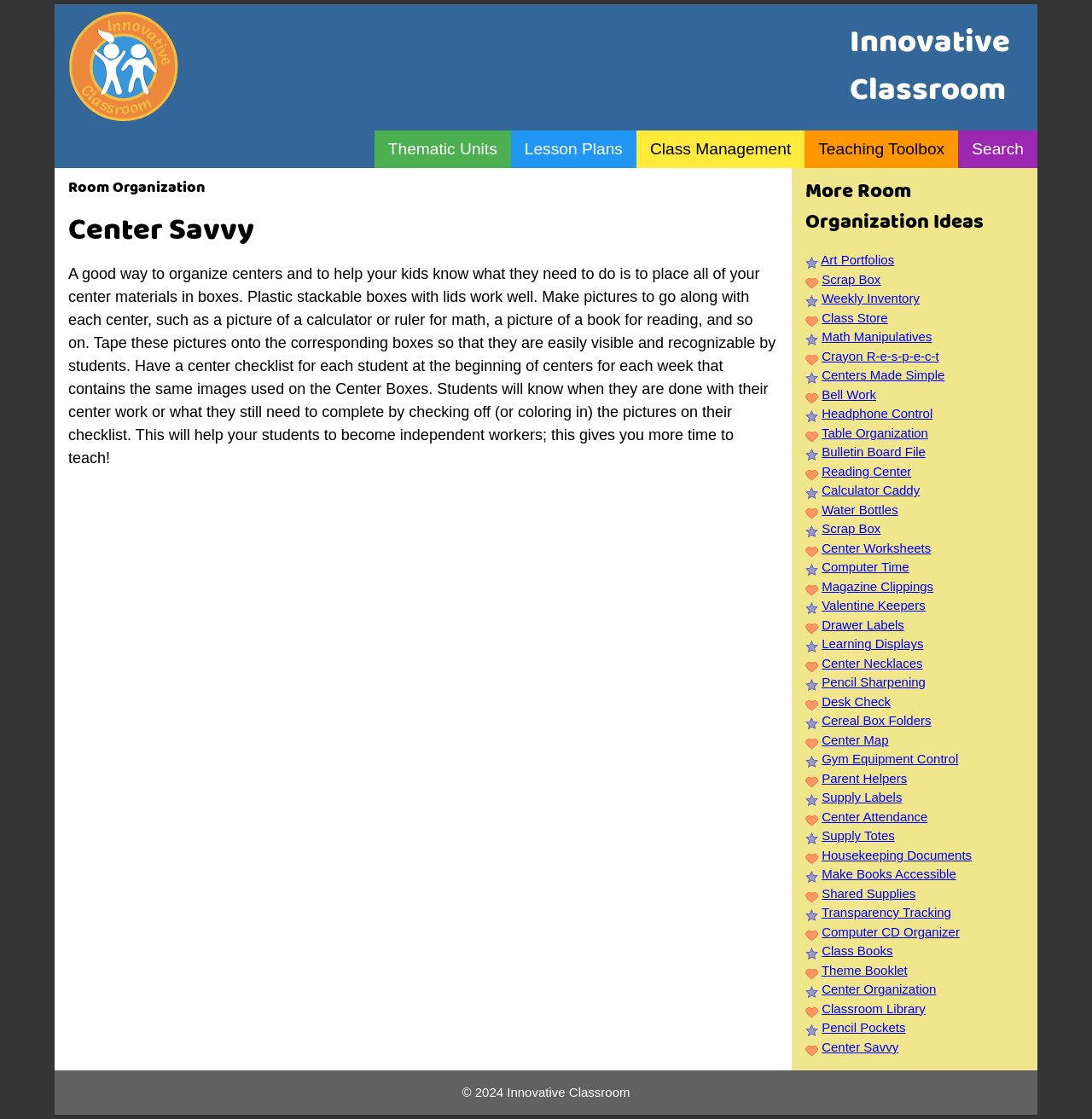What is the main topic of this webpage?
Carefully analyze the image and provide a thorough answer to the question.

Based on the webpage content, it appears to be focused on teaching ideas, bell work, and lesson plans, which suggests that the main topic is related to education and teaching.